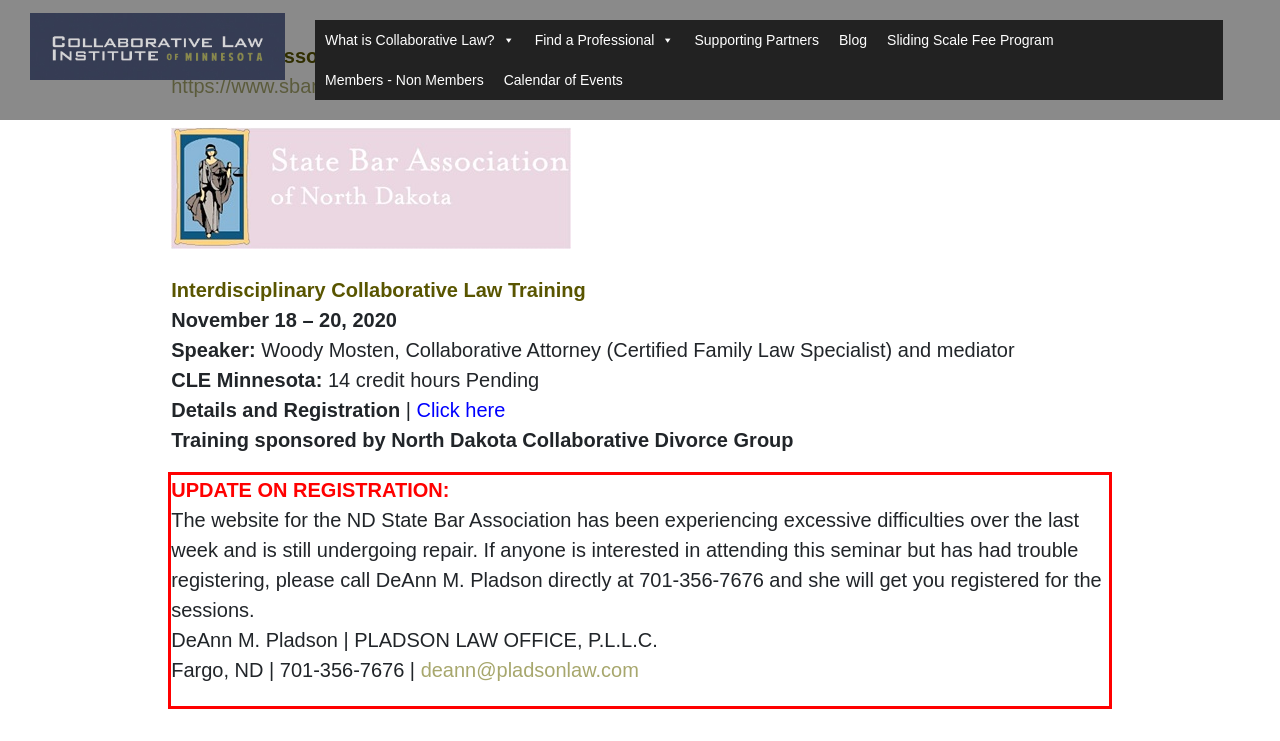Examine the webpage screenshot, find the red bounding box, and extract the text content within this marked area.

UPDATE ON REGISTRATION: The website for the ND State Bar Association has been experiencing excessive difficulties over the last week and is still undergoing repair. If anyone is interested in attending this seminar but has had trouble registering, please call DeAnn M. Pladson directly at 701-356-7676 and she will get you registered for the sessions. DeAnn M. Pladson | PLADSON LAW OFFICE, P.L.L.C. Fargo, ND | 701-356-7676 | deann@pladsonlaw.com